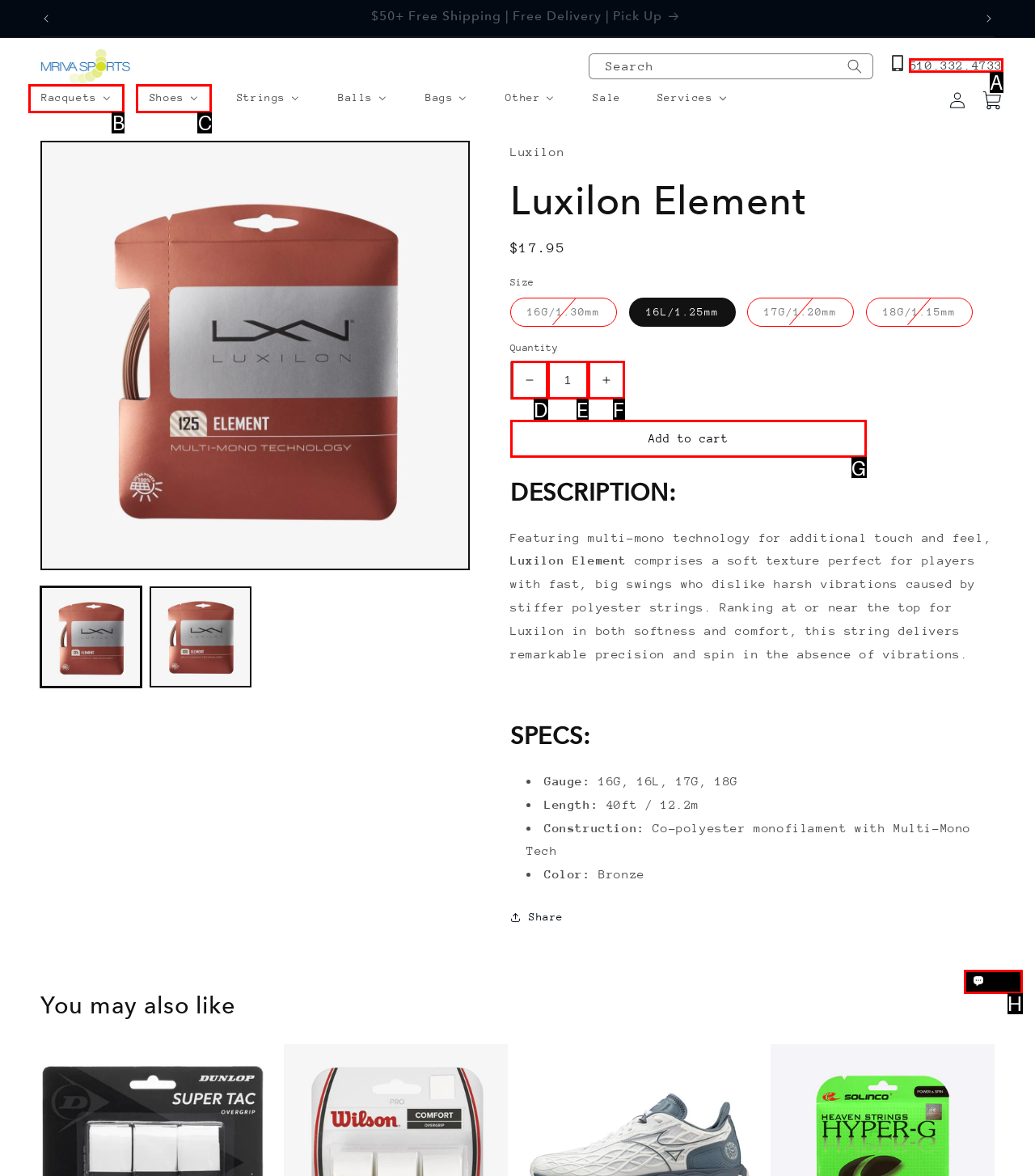Determine the letter of the UI element that you need to click to perform the task: Add to cart.
Provide your answer with the appropriate option's letter.

G